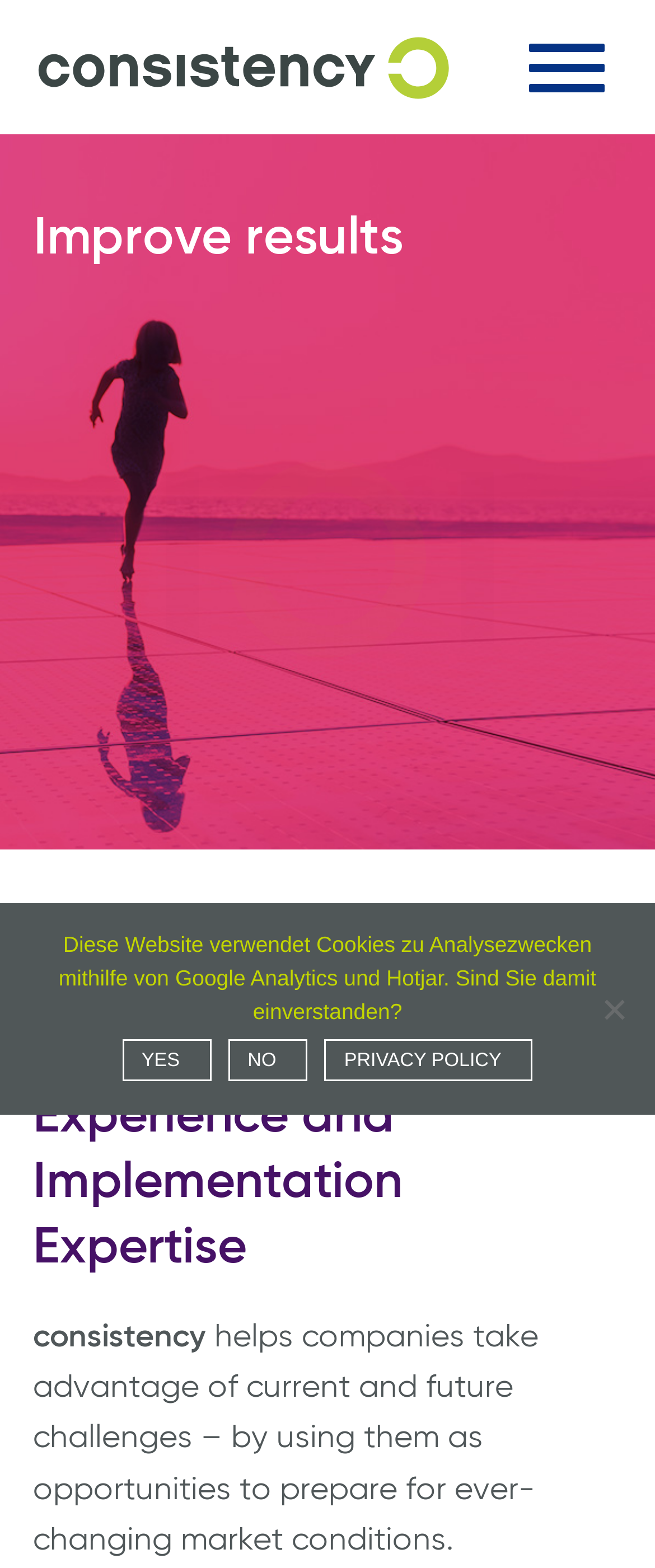Please locate the bounding box coordinates of the element's region that needs to be clicked to follow the instruction: "Click on Join Us". The bounding box coordinates should be provided as four float numbers between 0 and 1, i.e., [left, top, right, bottom].

[0.046, 0.319, 0.28, 0.348]